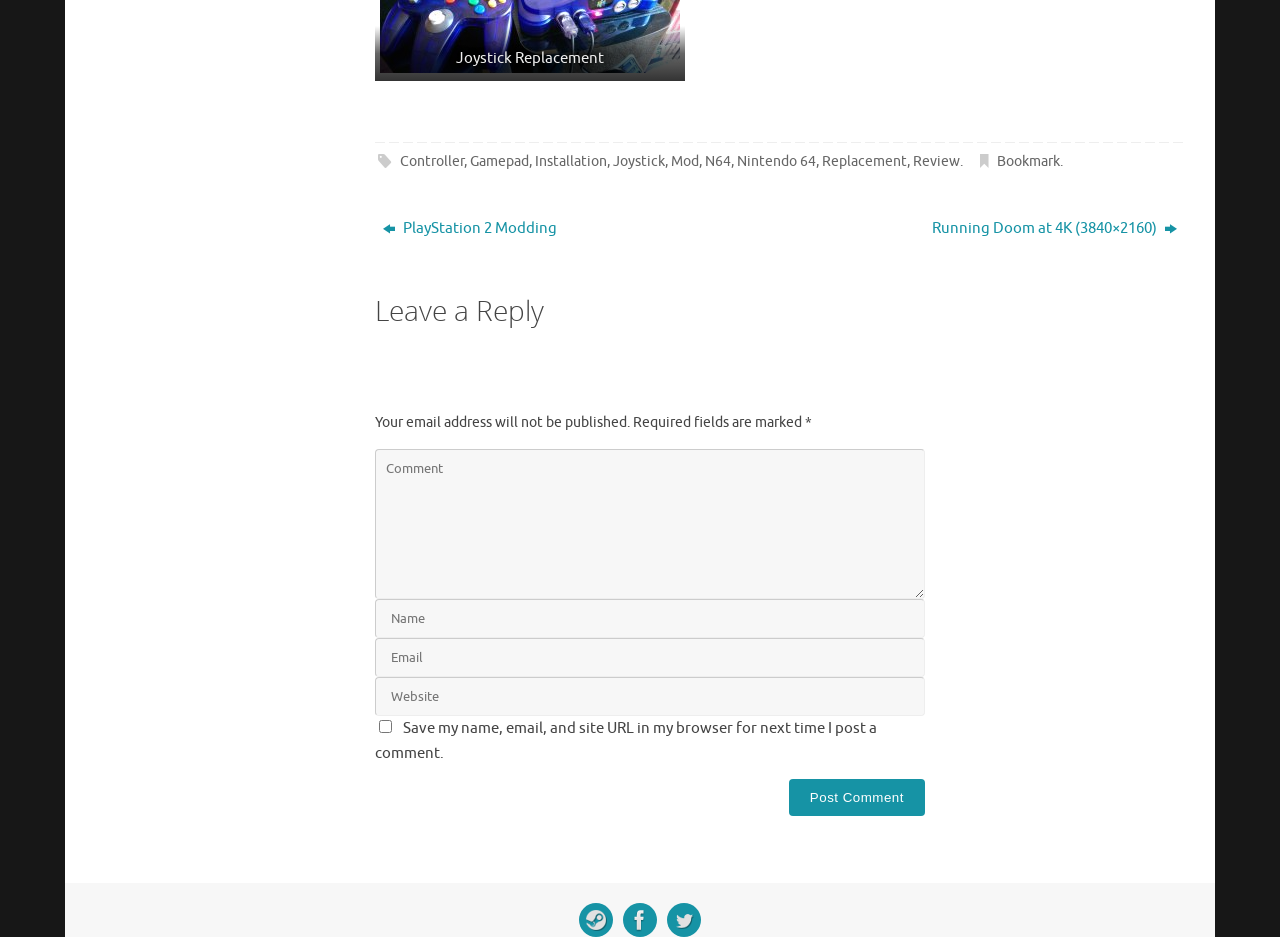For the following element description, predict the bounding box coordinates in the format (top-left x, top-left y, bottom-right x, bottom-right y). All values should be floating point numbers between 0 and 1. Description: N64

[0.551, 0.164, 0.571, 0.182]